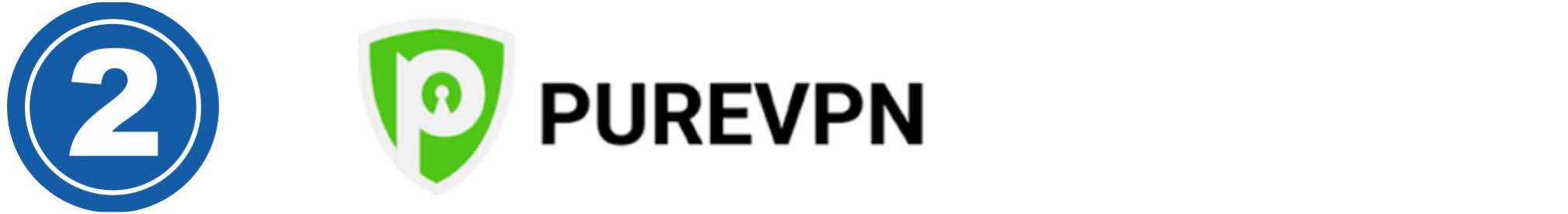Elaborate on all the elements present in the image.

The image features a ranking graphic for VPN services, specifically showcasing the number "2" in a prominent blue circle. Next to it is the logo of PureVPN, which is presented in a striking green and white design that emphasizes security with its iconic padlock symbol. The text "PUREVPN" follows the logo in a bold, black font. This visual representation likely highlights PureVPN's position as a top contender in the VPN market, mentioned in the context of providing reliable online security and privacy solutions.